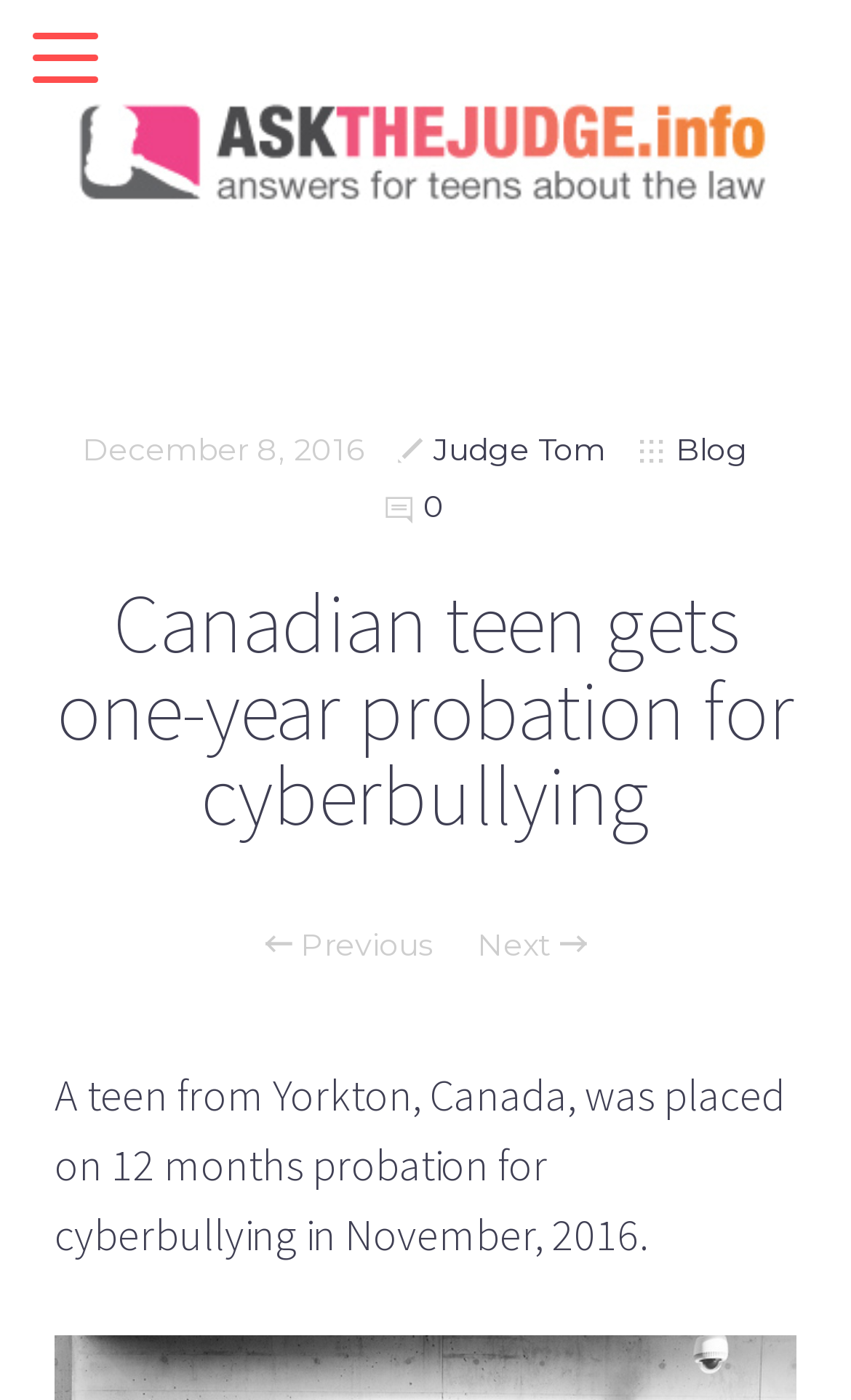Bounding box coordinates are specified in the format (top-left x, top-left y, bottom-right x, bottom-right y). All values are floating point numbers bounded between 0 and 1. Please provide the bounding box coordinate of the region this sentence describes: alt="Logo"

[0.038, 0.062, 0.962, 0.153]